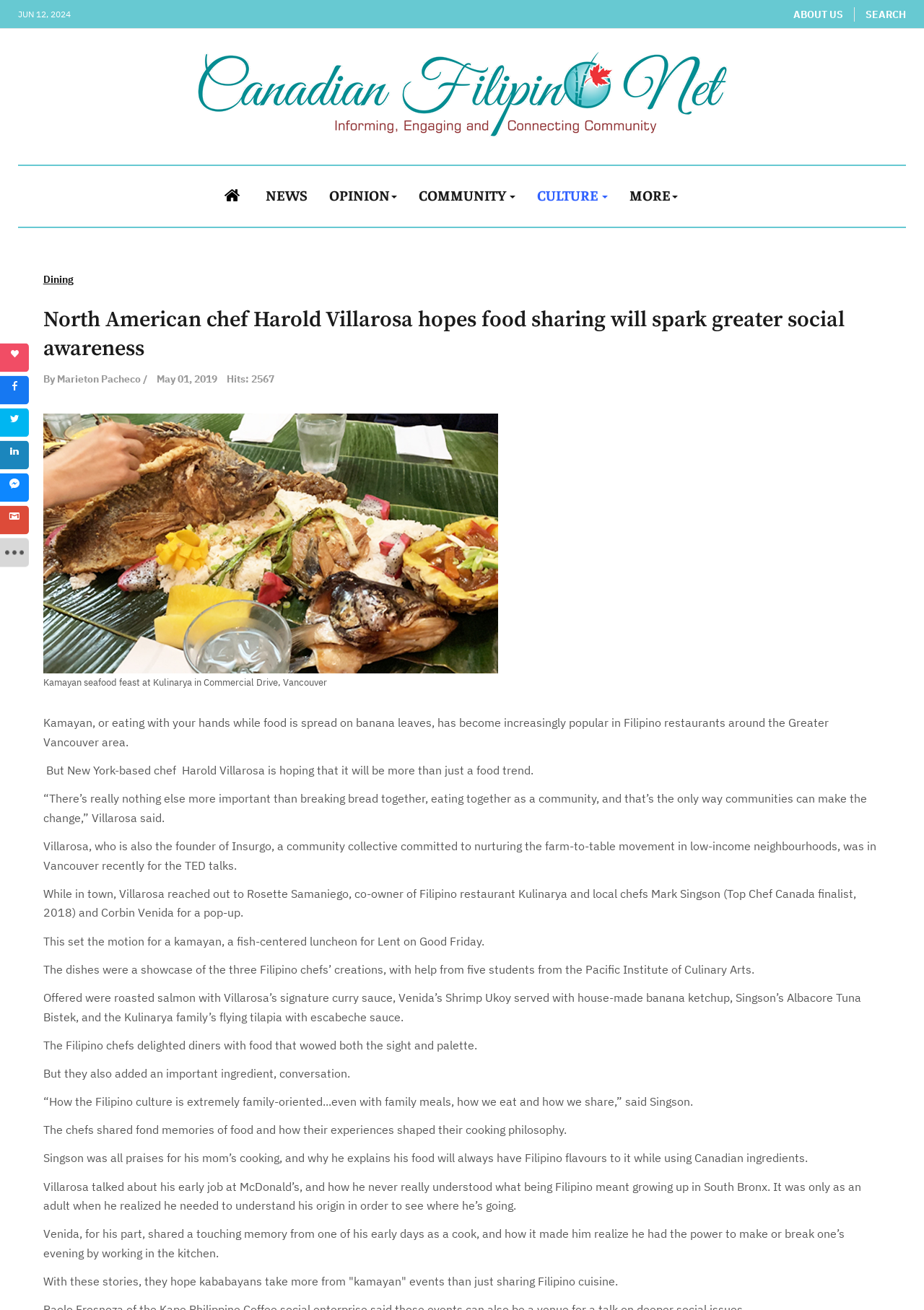Extract the main heading text from the webpage.

North American chef Harold Villarosa hopes food sharing will spark greater social awareness